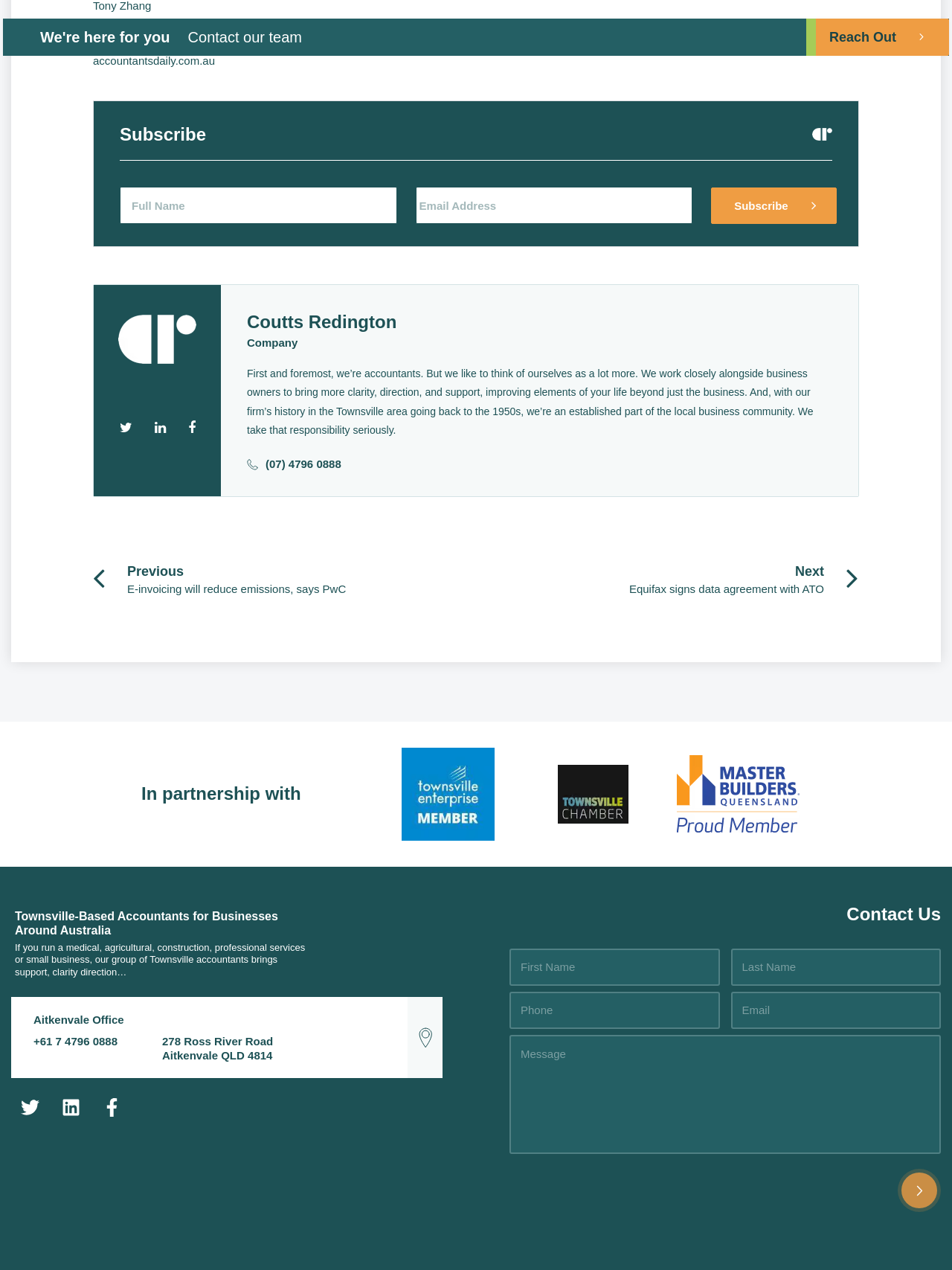Locate the bounding box coordinates of the element's region that should be clicked to carry out the following instruction: "Contact our team". The coordinates need to be four float numbers between 0 and 1, i.e., [left, top, right, bottom].

[0.197, 0.023, 0.317, 0.035]